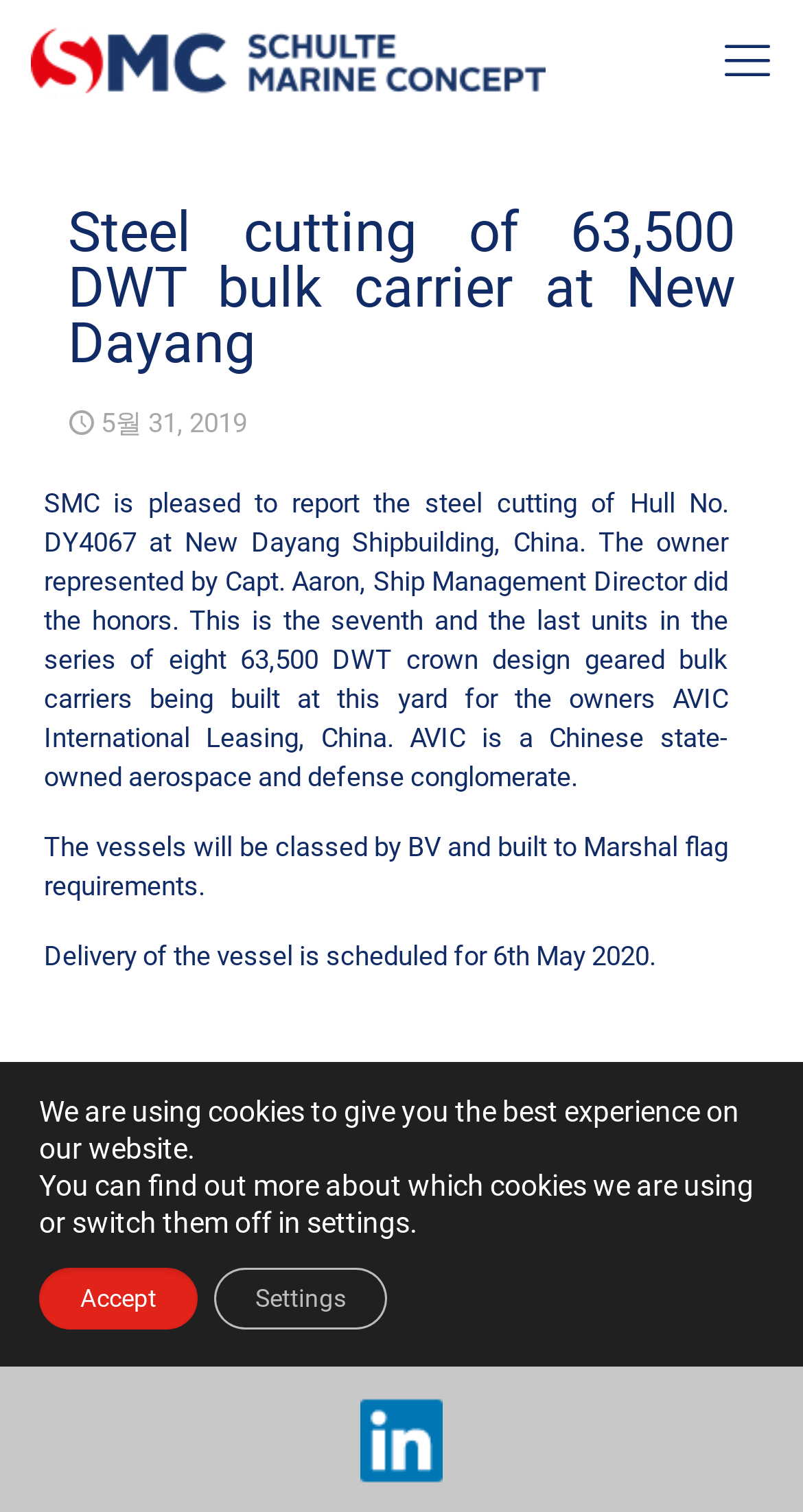What is the name of the shipbuilding company where the steel cutting took place?
We need a detailed and meticulous answer to the question.

The answer can be found in the article section of the webpage, where it is mentioned that 'SMC is pleased to report the steel cutting of Hull No. DY4067 at New Dayang Shipbuilding, China.'